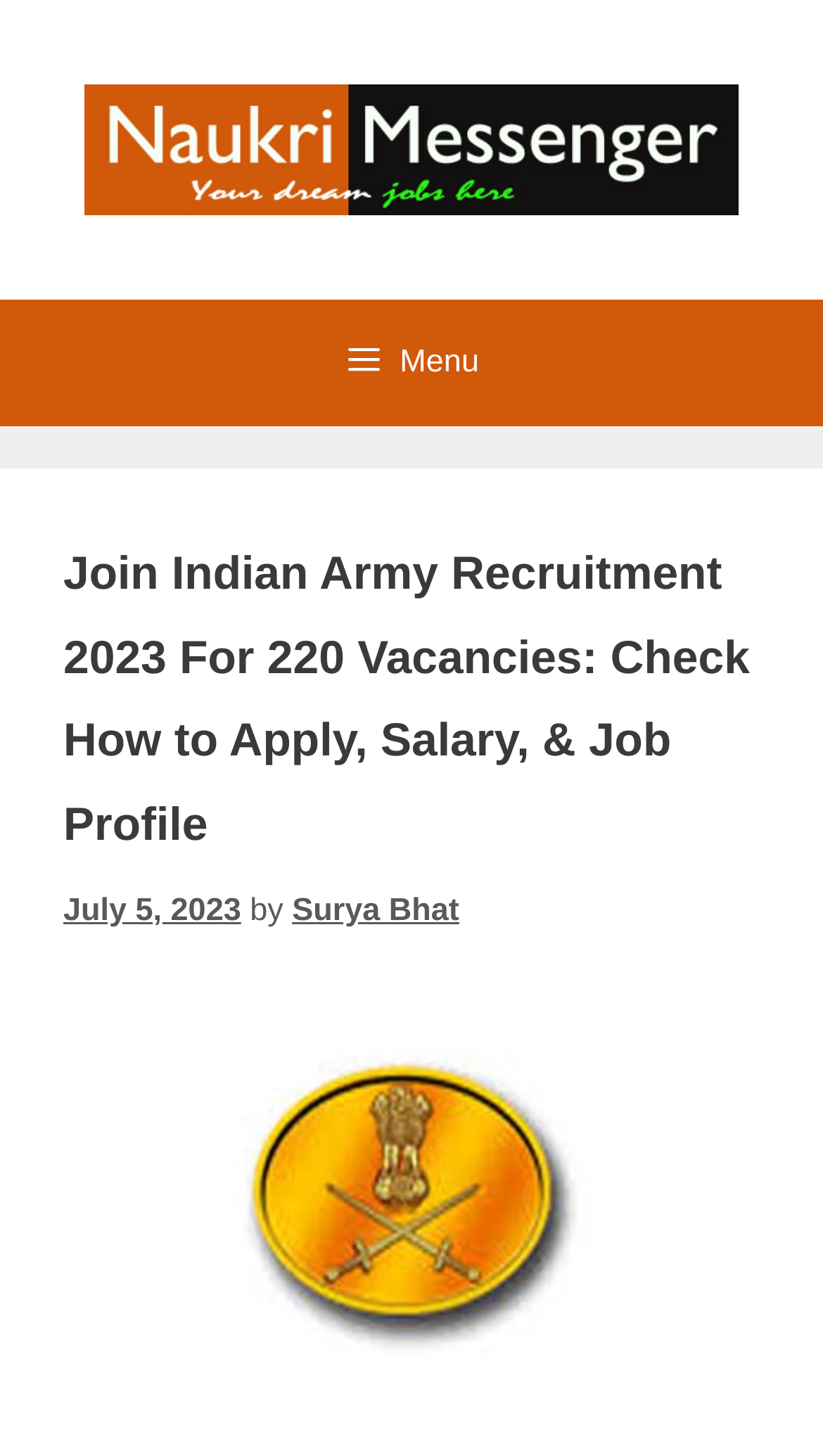What is the date of the article?
Provide a thorough and detailed answer to the question.

The date of the article can be found in the header section of the webpage, next to the author's name, which indicates when the article was published.